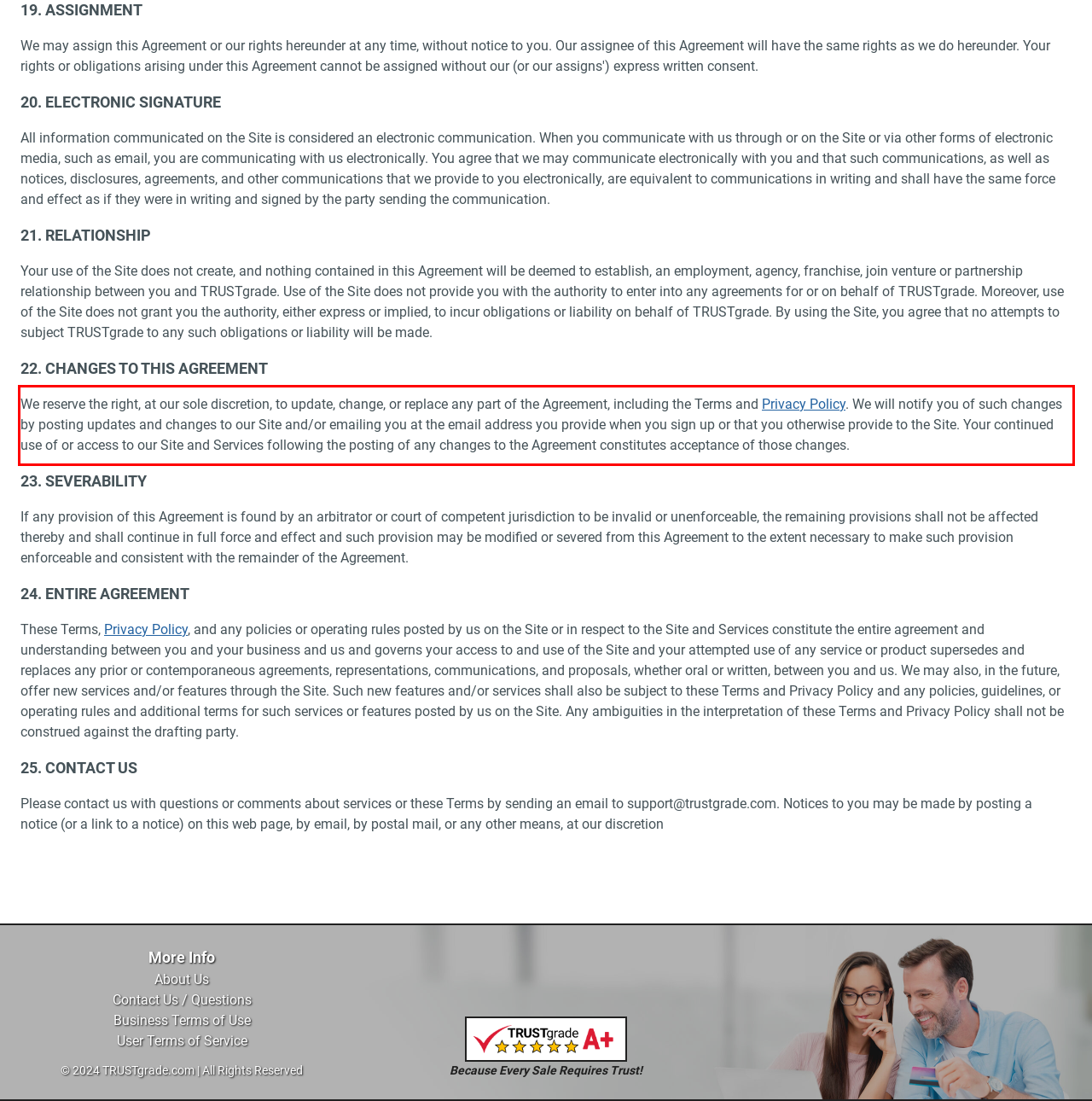Given a webpage screenshot, locate the red bounding box and extract the text content found inside it.

We reserve the right, at our sole discretion, to update, change, or replace any part of the Agreement, including the Terms and Privacy Policy. We will notify you of such changes by posting updates and changes to our Site and/or emailing you at the email address you provide when you sign up or that you otherwise provide to the Site. Your continued use of or access to our Site and Services following the posting of any changes to the Agreement constitutes acceptance of those changes.